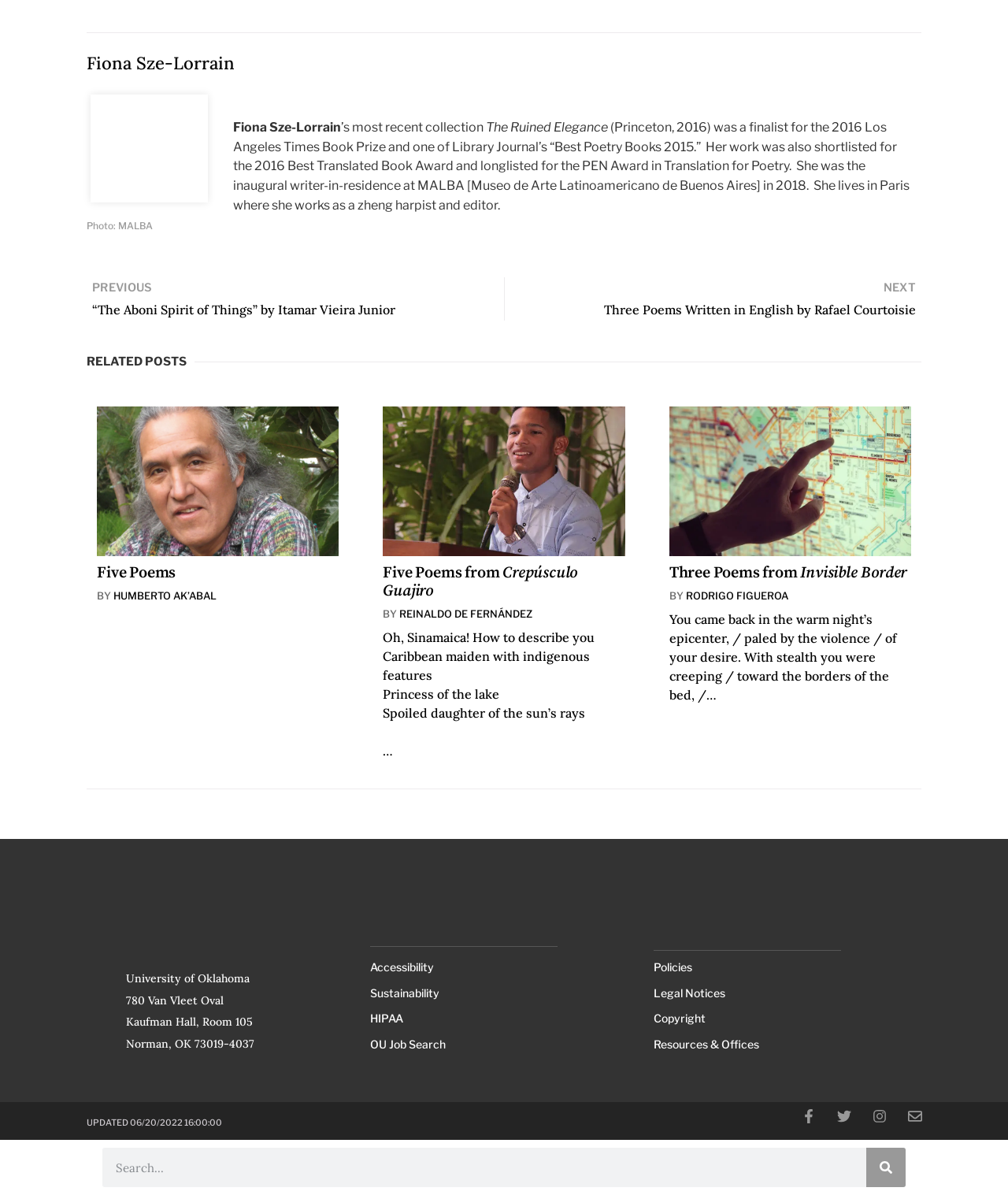What is the name of the university mentioned in the footer section?
Answer the question using a single word or phrase, according to the image.

University of Oklahoma